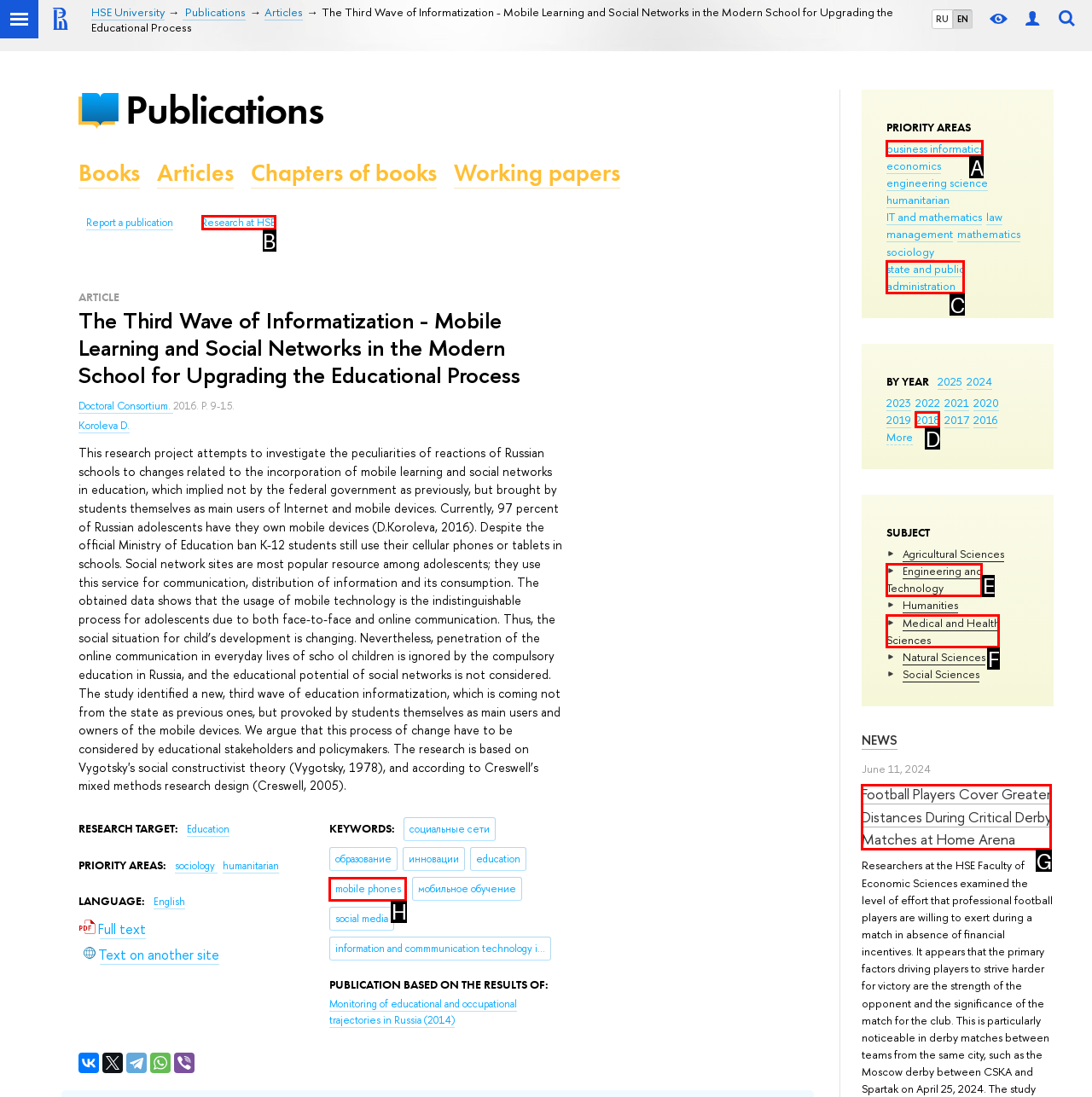Provide the letter of the HTML element that you need to click on to perform the task: Read the article about football players.
Answer with the letter corresponding to the correct option.

G